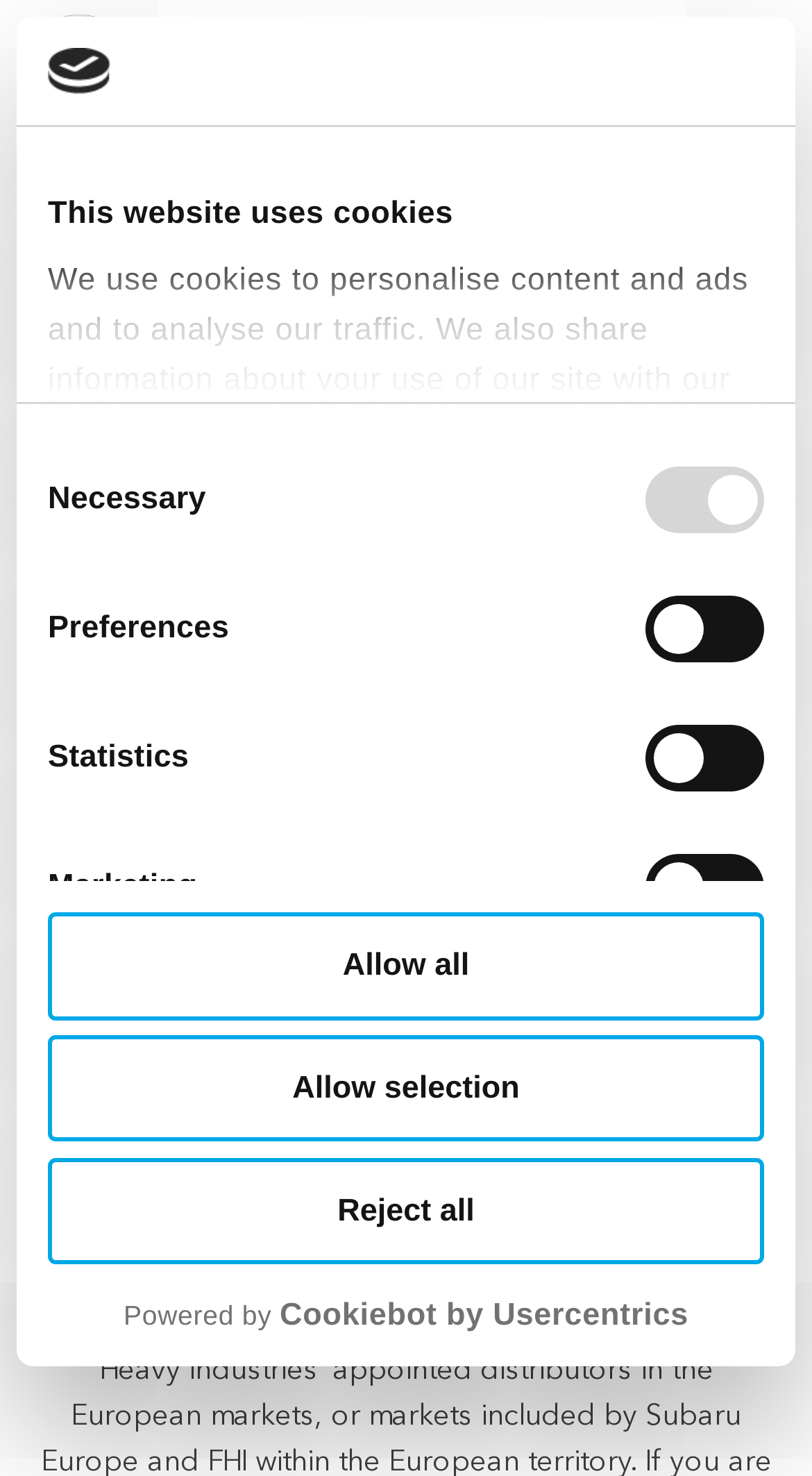Provide an in-depth caption for the contents of the webpage.

The webpage is about "Terms and Conditions" and has a modal dialog at the top with a logo and a title "This website uses cookies". Below the title, there is a paragraph explaining the use of cookies on the website, including personalization, ads, and analytics. 

Underneath the paragraph, there is a tab panel with a heading "Consent" and a section "Consent Selection" containing four checkboxes labeled "Necessary", "Preferences", "Statistics", and "Marketing". The "Necessary" checkbox is disabled and checked by default, while the others are unchecked.

To the right of the checkboxes, there is a link "Show details". Below the tab panel, there are three buttons: "Reject all", "Allow selection", and "Allow all". 

At the bottom left of the modal dialog, there is a link with a logo that opens in a new window, accompanied by the text "Powered by" and "Cookiebot by Usercentrics".

Outside of the modal dialog, there is a heading "Terms and conditions" at the top, followed by another heading "Terms & conditions" below it. 

The main content of the webpage starts with a paragraph explaining that by visiting the website, the user agrees to the terms and conditions. If the user does not agree, they are suggested not to use the website. 

There is another paragraph below, and at the bottom of the page, there is a text "European Markets Only".